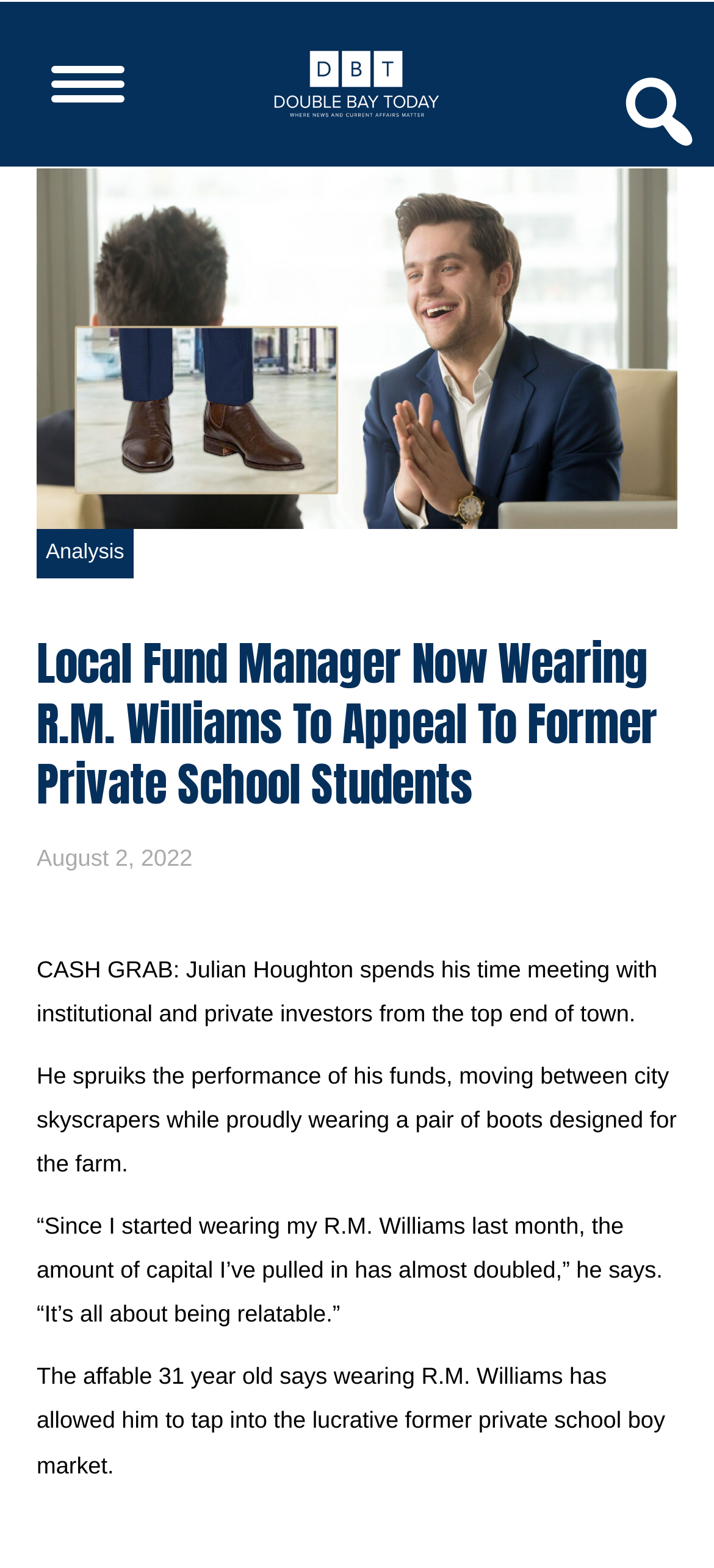What is Julian Houghton's occupation?
Using the visual information, reply with a single word or short phrase.

Fund Manager